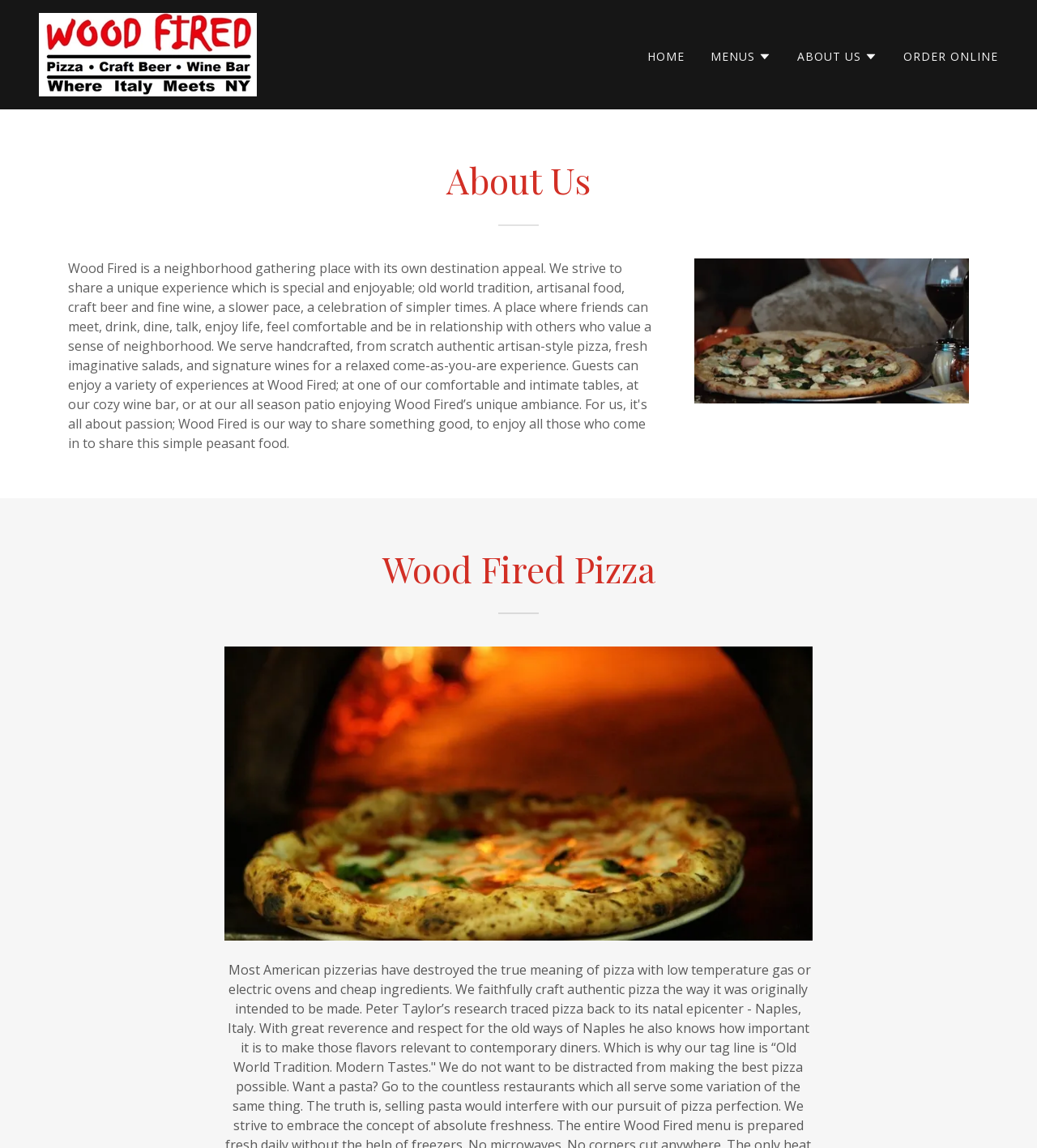What is the main topic of the webpage?
Give a one-word or short phrase answer based on the image.

About Us